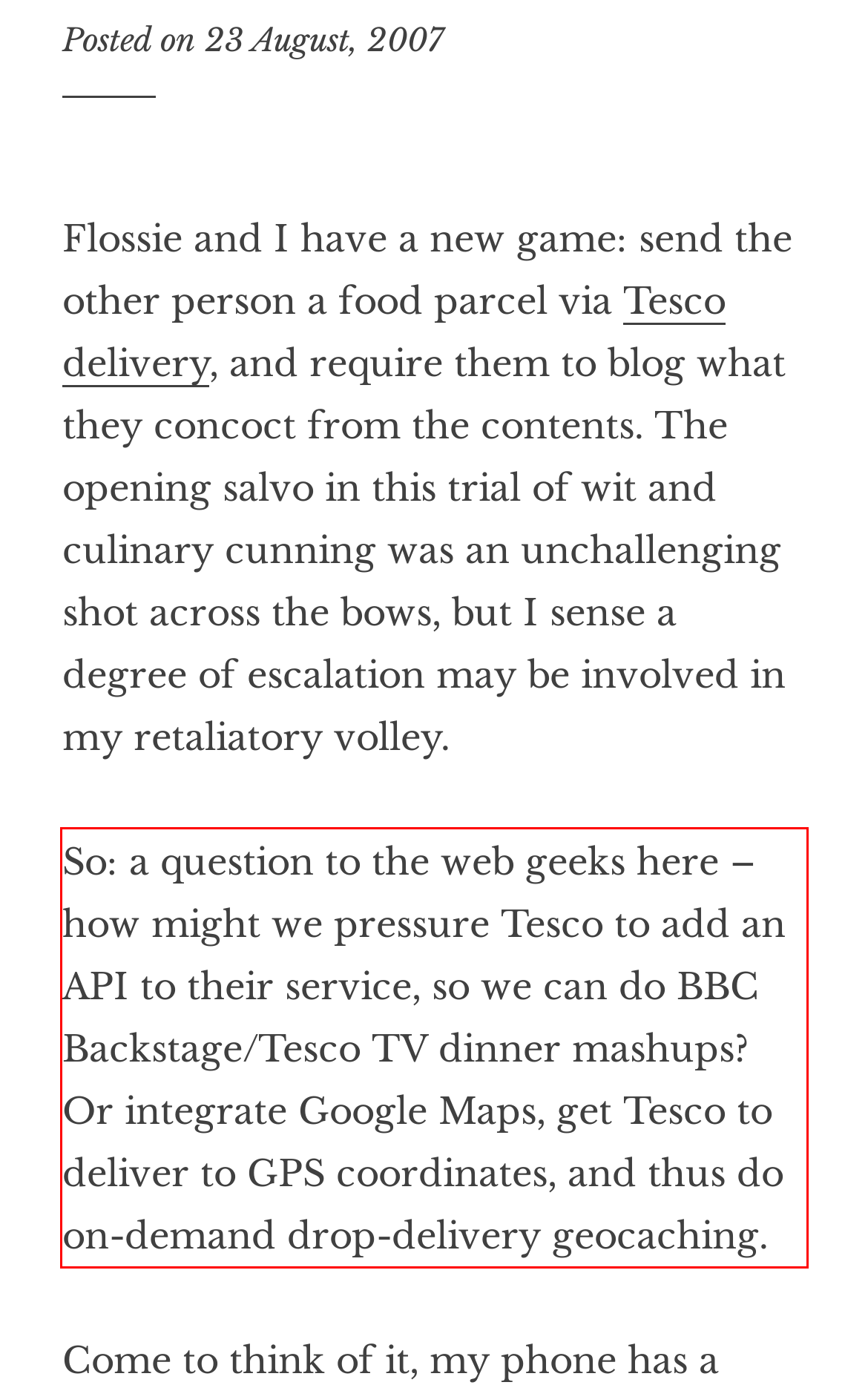Given a screenshot of a webpage with a red bounding box, extract the text content from the UI element inside the red bounding box.

So: a question to the web geeks here – how might we pressure Tesco to add an API to their service, so we can do BBC Backstage/Tesco TV dinner mashups? Or integrate Google Maps, get Tesco to deliver to GPS coordinates, and thus do on-demand drop-delivery geocaching.